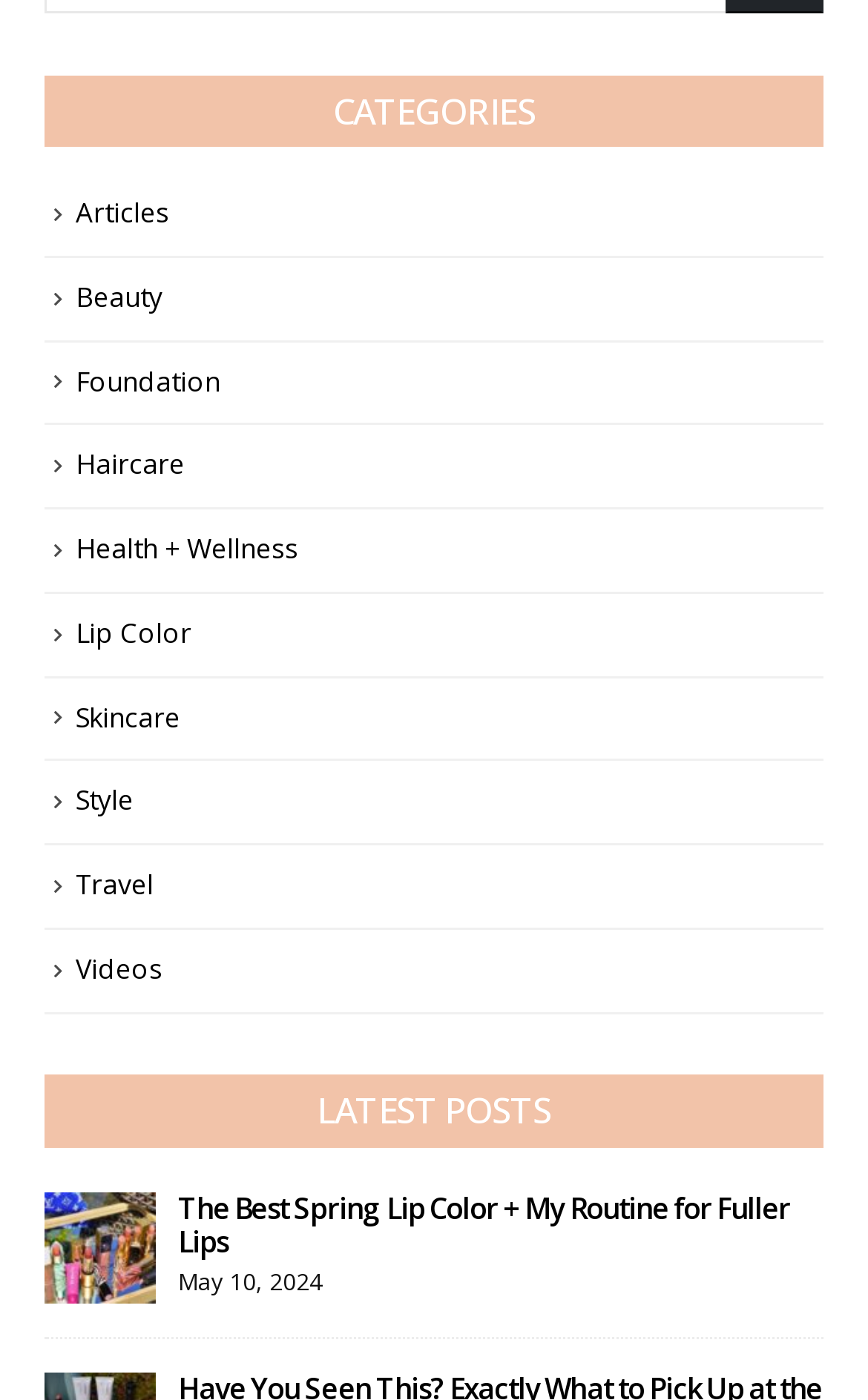What is the title of the latest post?
Please respond to the question with as much detail as possible.

Under the 'LATEST POSTS' heading, I found a heading element with the text 'The Best Spring Lip Color + My Routine for Fuller Lips', which appears to be the title of the latest post.